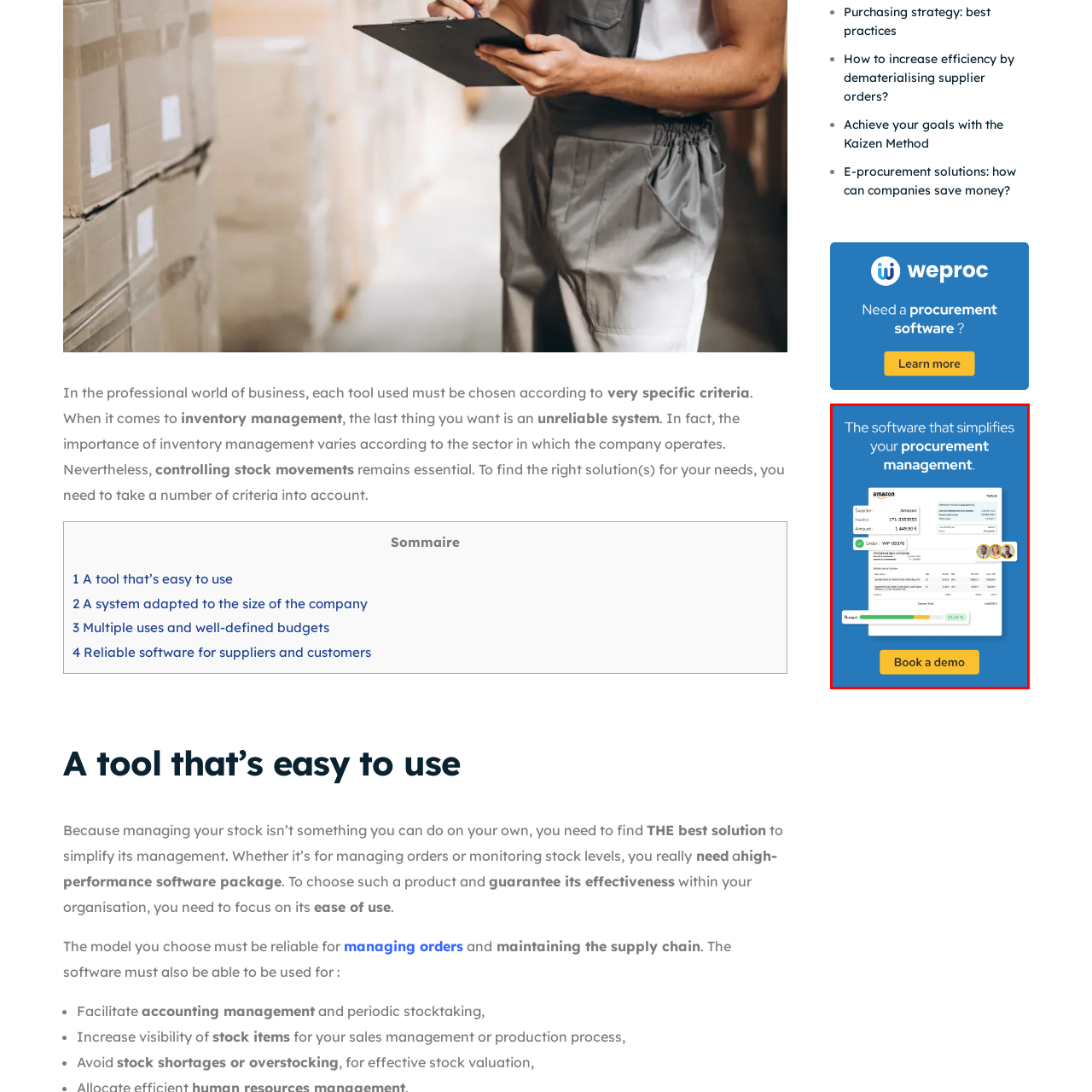Pay attention to the section of the image delineated by the white outline and provide a detailed response to the subsequent question, based on your observations: 
What is the purpose of the budget progress bar?

The budget progress bar is a visual representation of how much has been spent, providing a quick glance at the procurement process's financial health. It's an essential feature for businesses to optimize their procurement management.